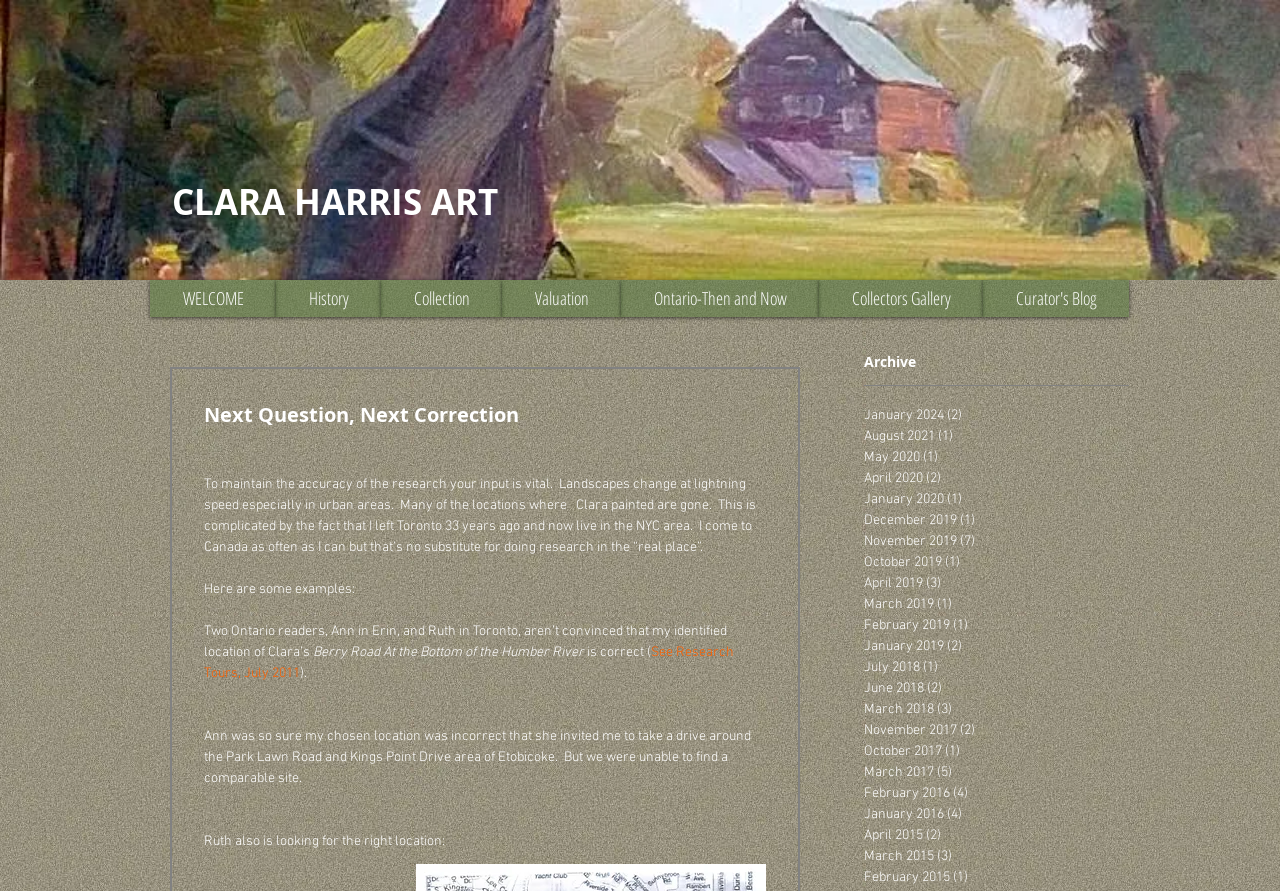Identify the title of the webpage and provide its text content.

Next Question, Next Correction